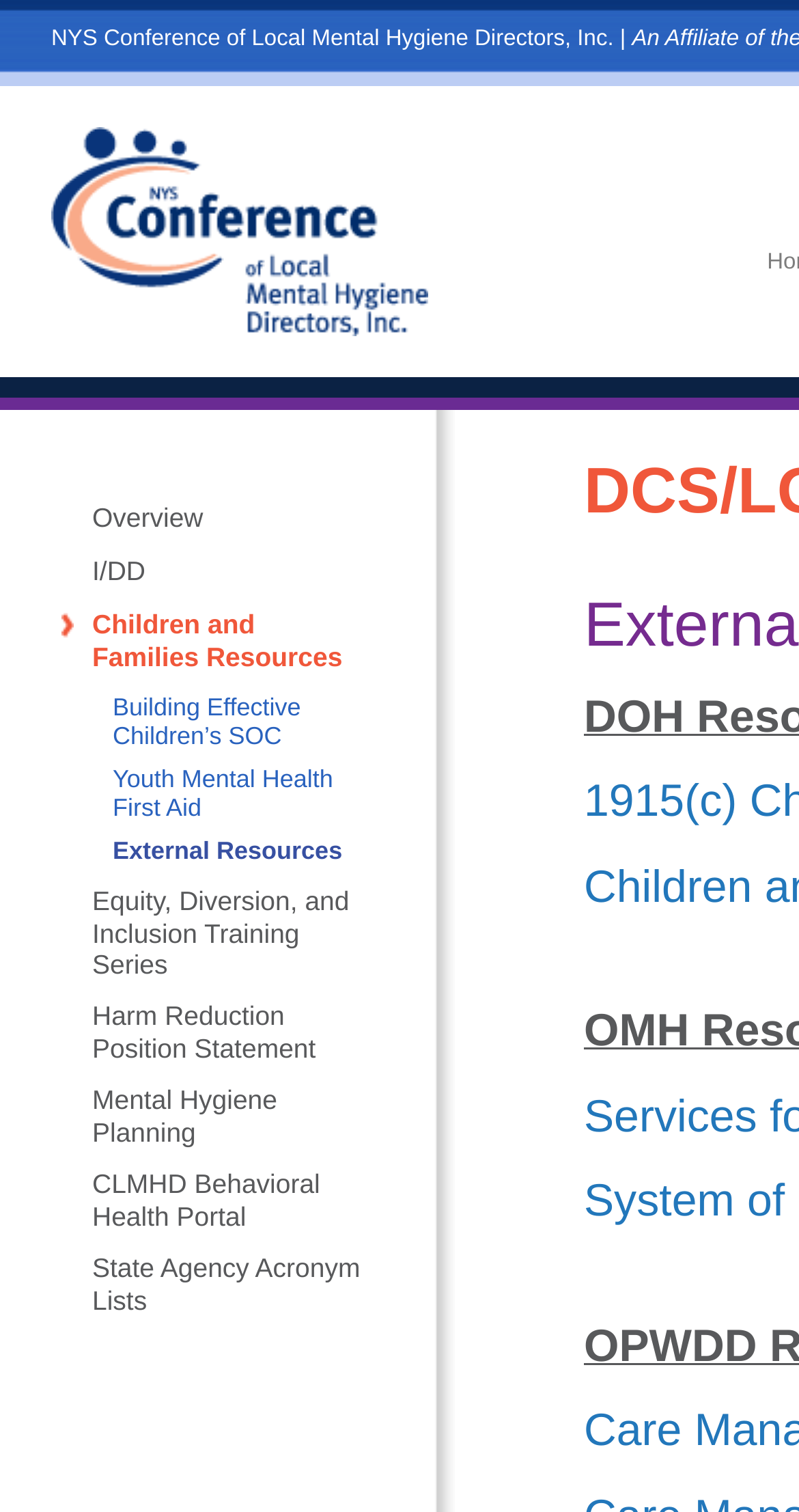Answer the following query with a single word or phrase:
What is the name of the organization on this webpage?

NYS Conference of Local Mental Hygiene Directors, Inc.